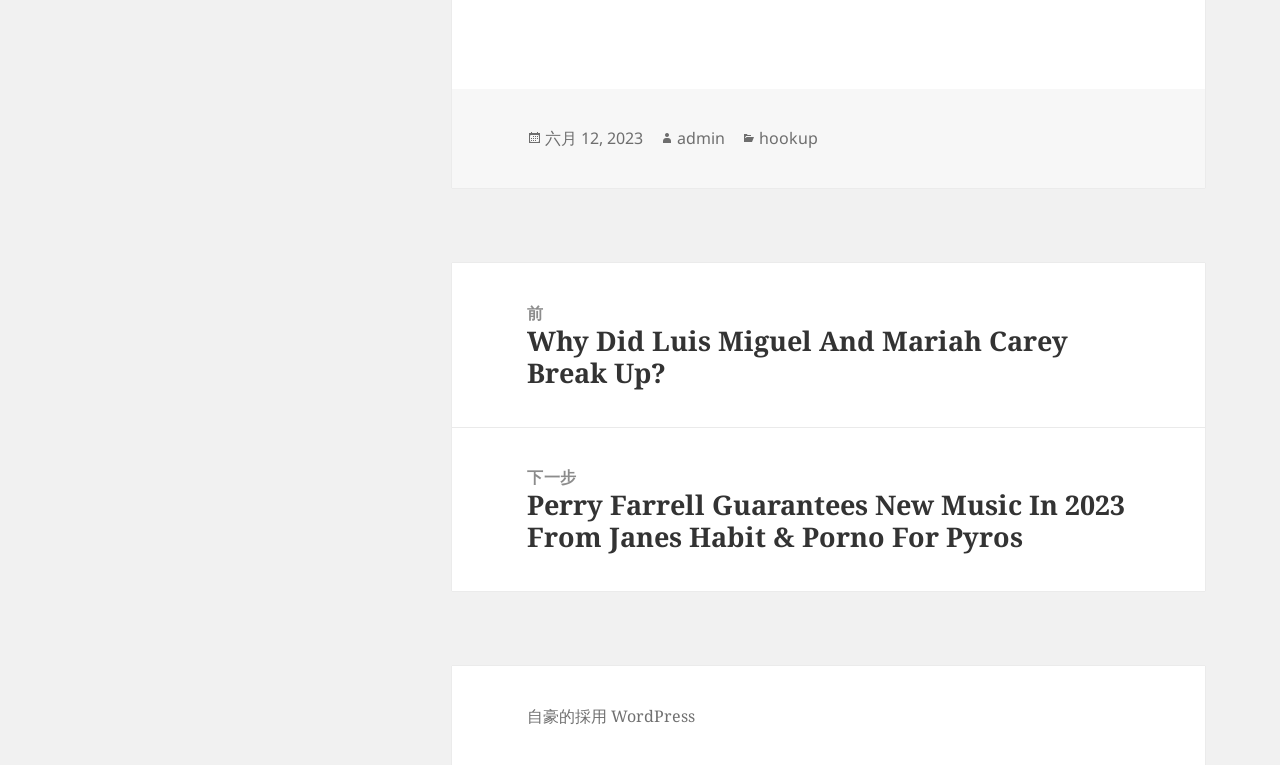Provide a single word or phrase to answer the given question: 
What is the category of the article?

hookup